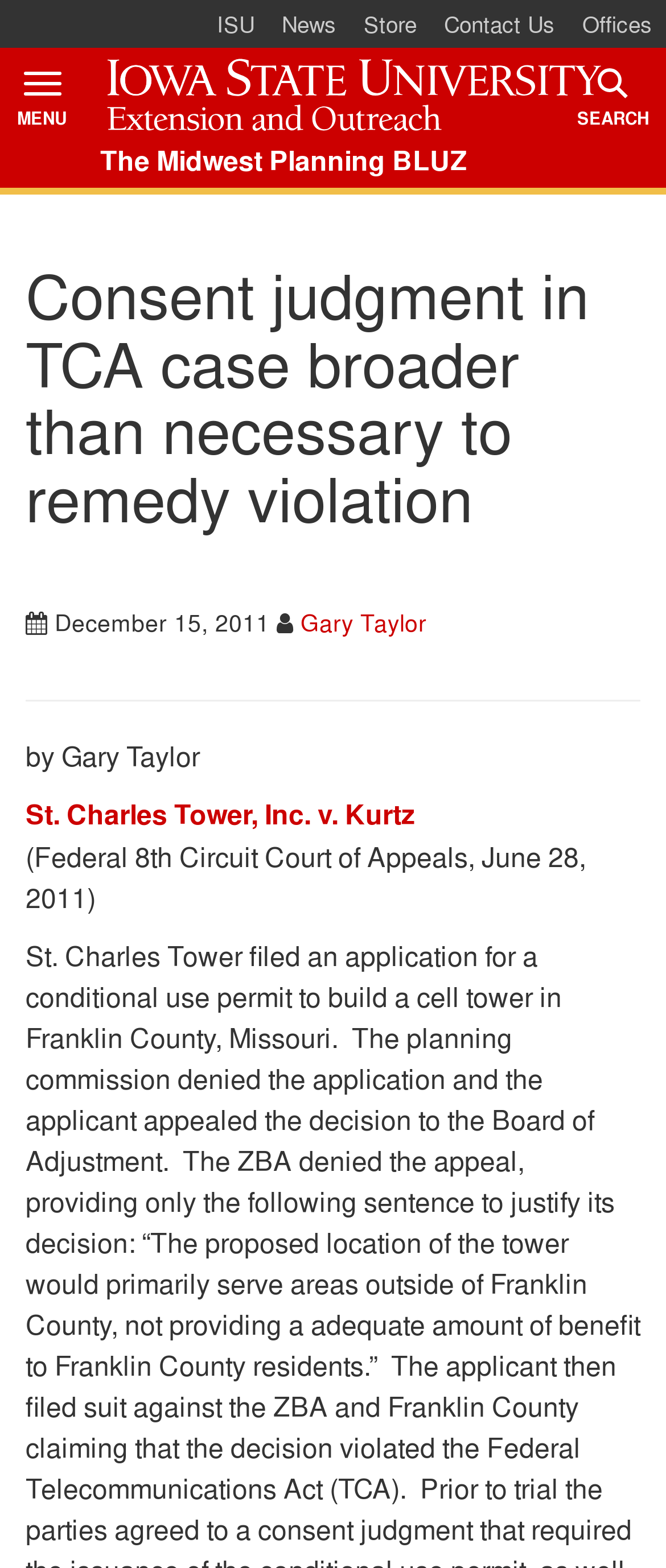Given the description: "The Midwest Planning BLUZ", determine the bounding box coordinates of the UI element. The coordinates should be formatted as four float numbers between 0 and 1, [left, top, right, bottom].

[0.15, 0.09, 0.701, 0.115]